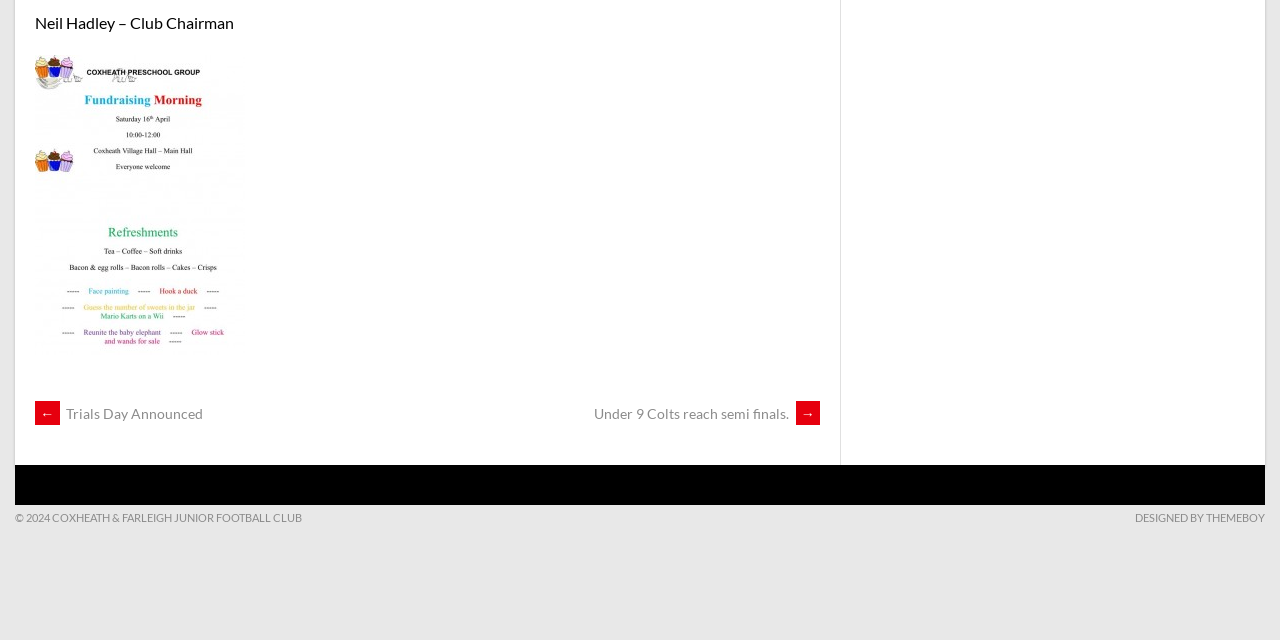Find the bounding box coordinates corresponding to the UI element with the description: "alt="image"". The coordinates should be formatted as [left, top, right, bottom], with values as floats between 0 and 1.

[0.027, 0.529, 0.191, 0.559]